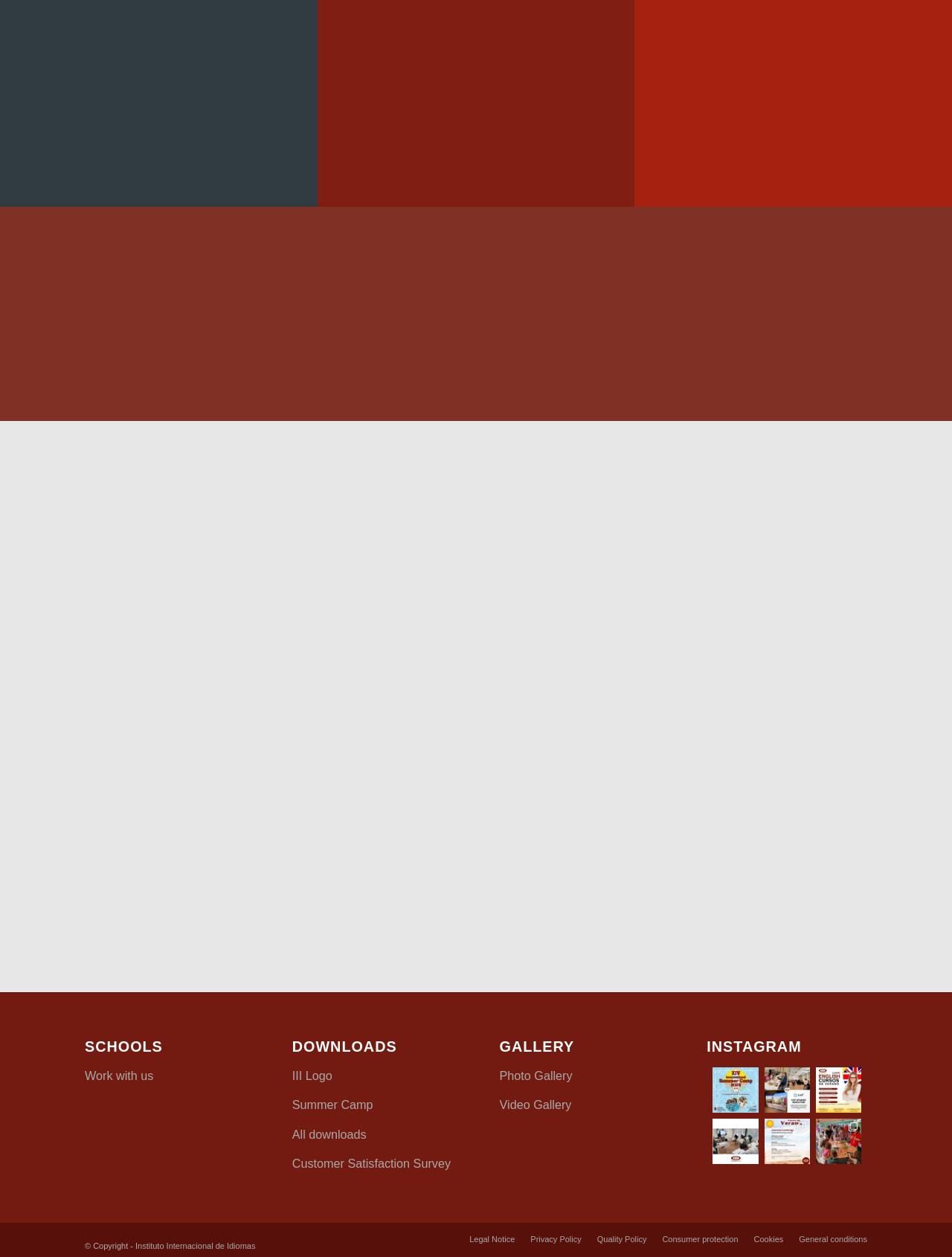Find the bounding box of the web element that fits this description: "Customer Satisfaction Survey".

[0.307, 0.914, 0.475, 0.938]